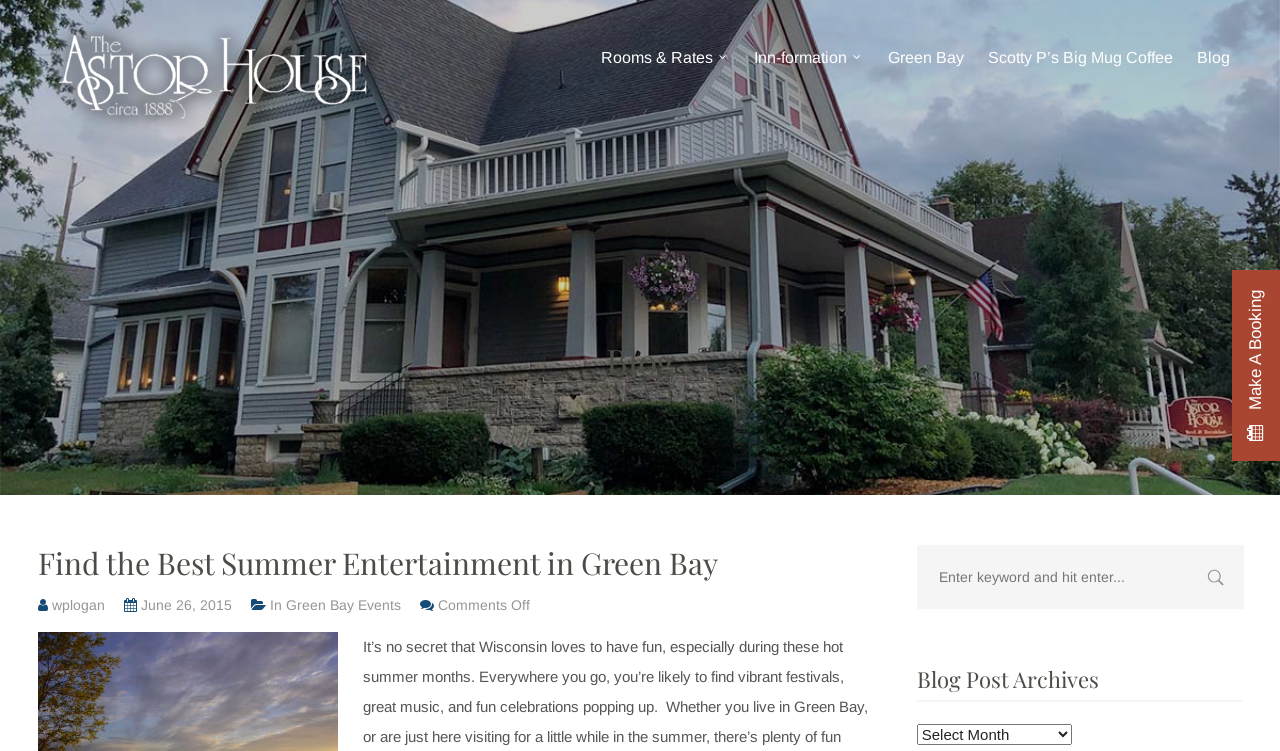Find the bounding box coordinates of the clickable area required to complete the following action: "Visit Scotty P’s Big Mug Coffee".

[0.762, 0.0, 0.925, 0.154]